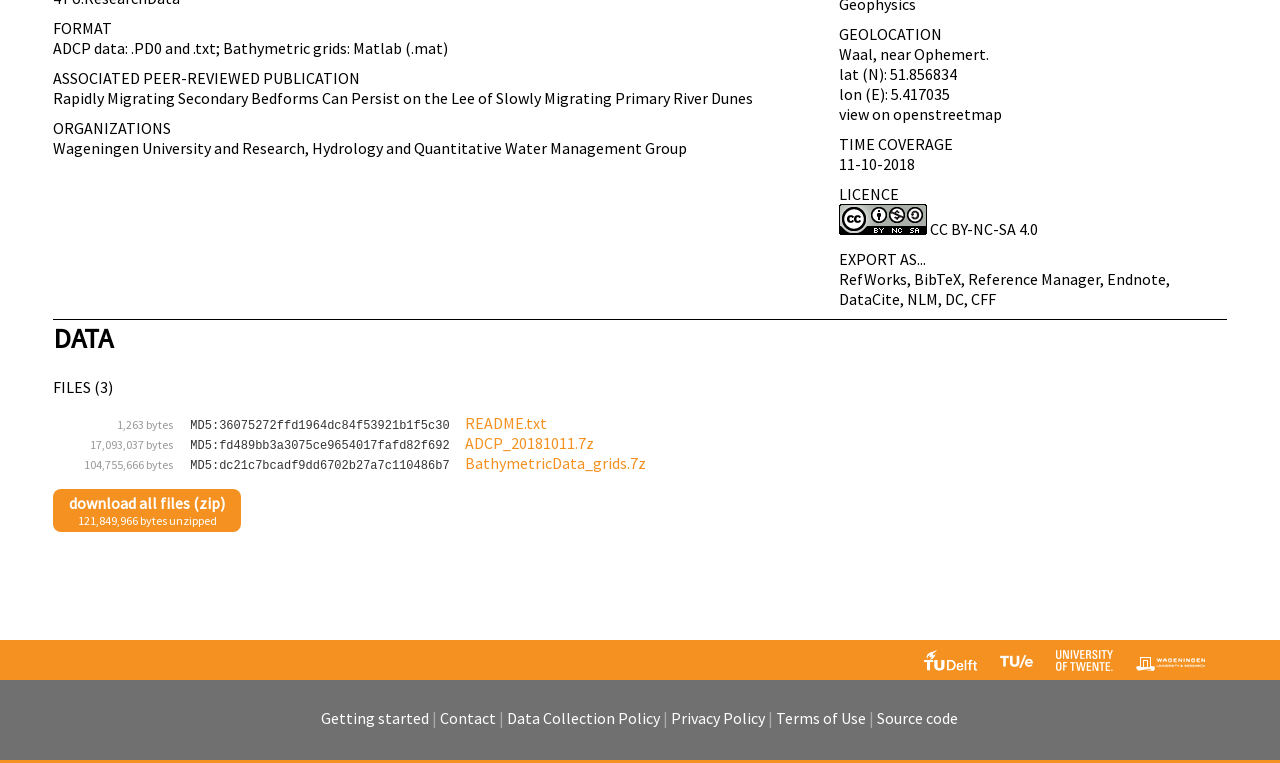Bounding box coordinates are specified in the format (top-left x, top-left y, bottom-right x, bottom-right y). All values are floating point numbers bounded between 0 and 1. Please provide the bounding box coordinate of the region this sentence describes: alt="4TU Eindhoven"

[0.773, 0.872, 0.815, 0.898]